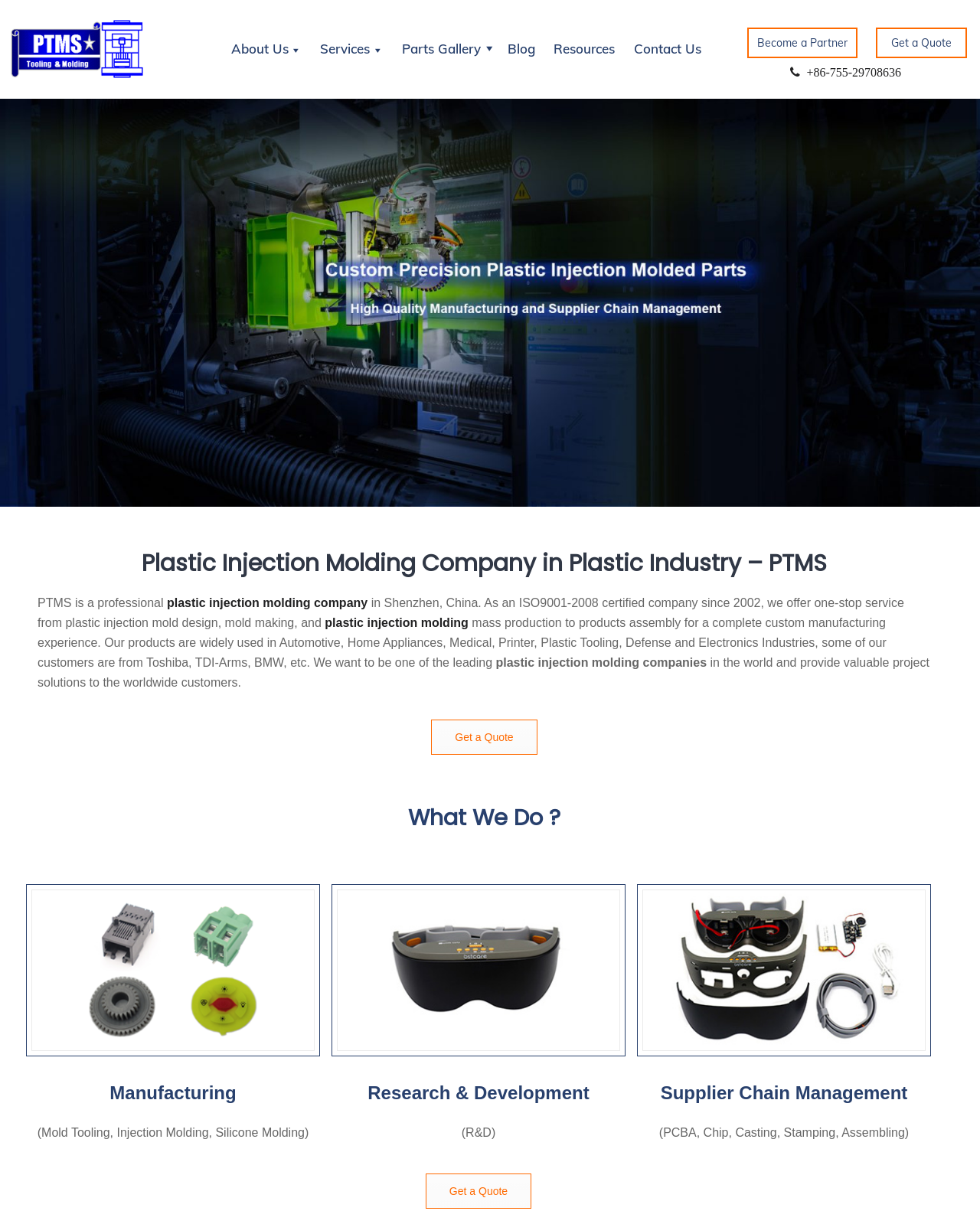What industries do their products serve?
Based on the screenshot, give a detailed explanation to answer the question.

According to the webpage, their products are widely used in various industries, including Automotive, Home Appliances, Medical, Printer, Plastic Tooling, Defense, and Electronics Industries.